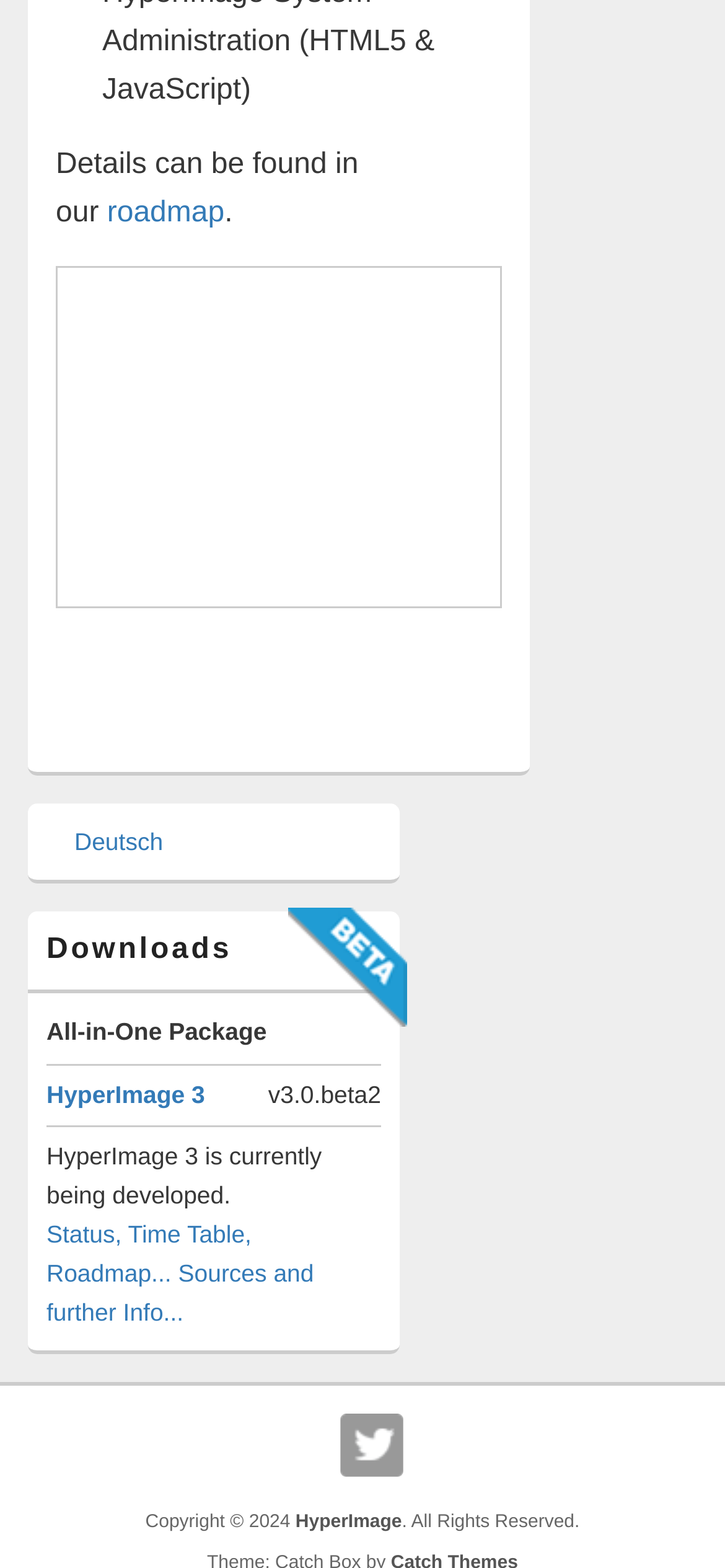What is the status of HyperImage 3 development?
Look at the image and provide a short answer using one word or a phrase.

Being developed